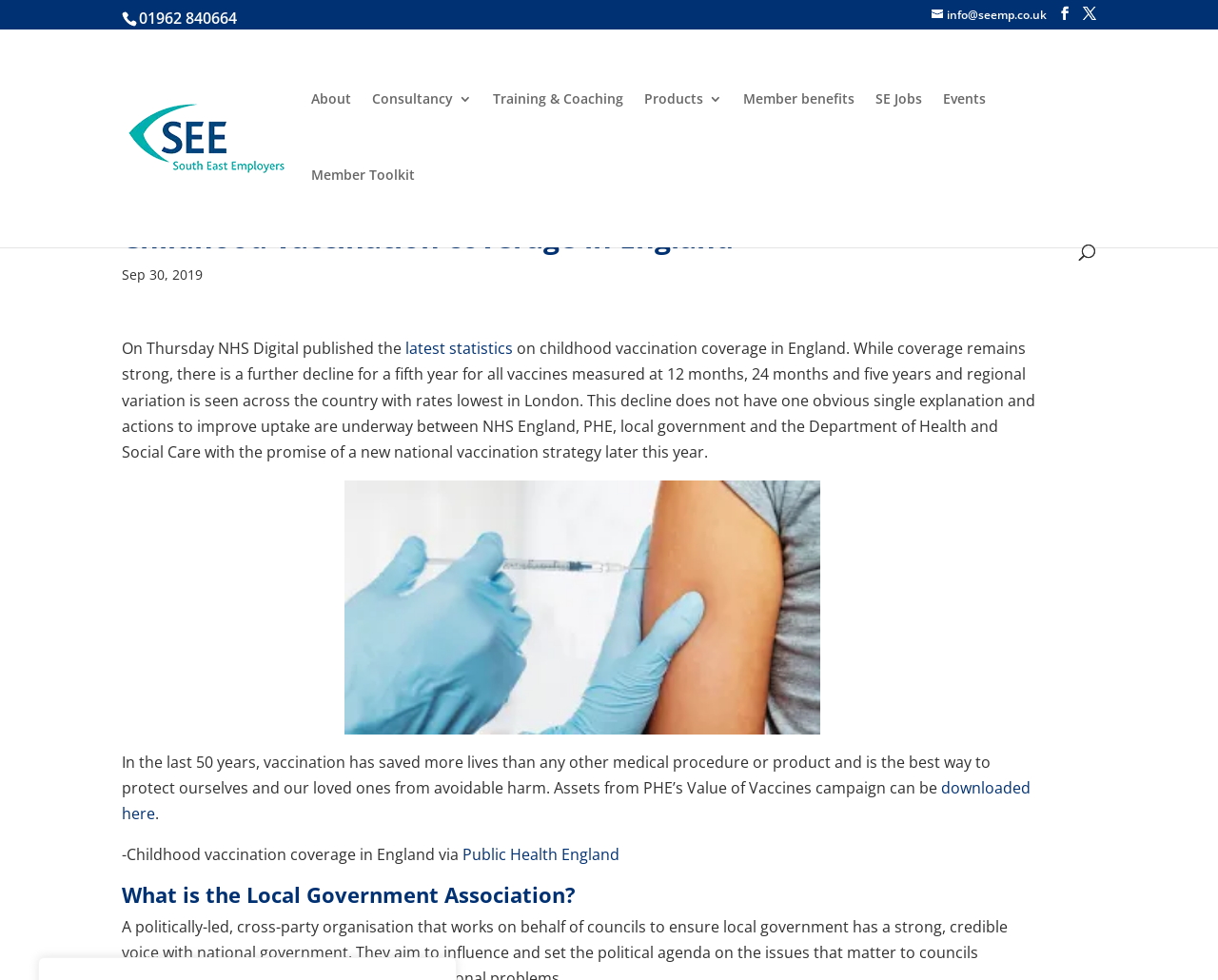What is the source of the vaccination data?
Answer with a single word or short phrase according to what you see in the image.

NHS Digital